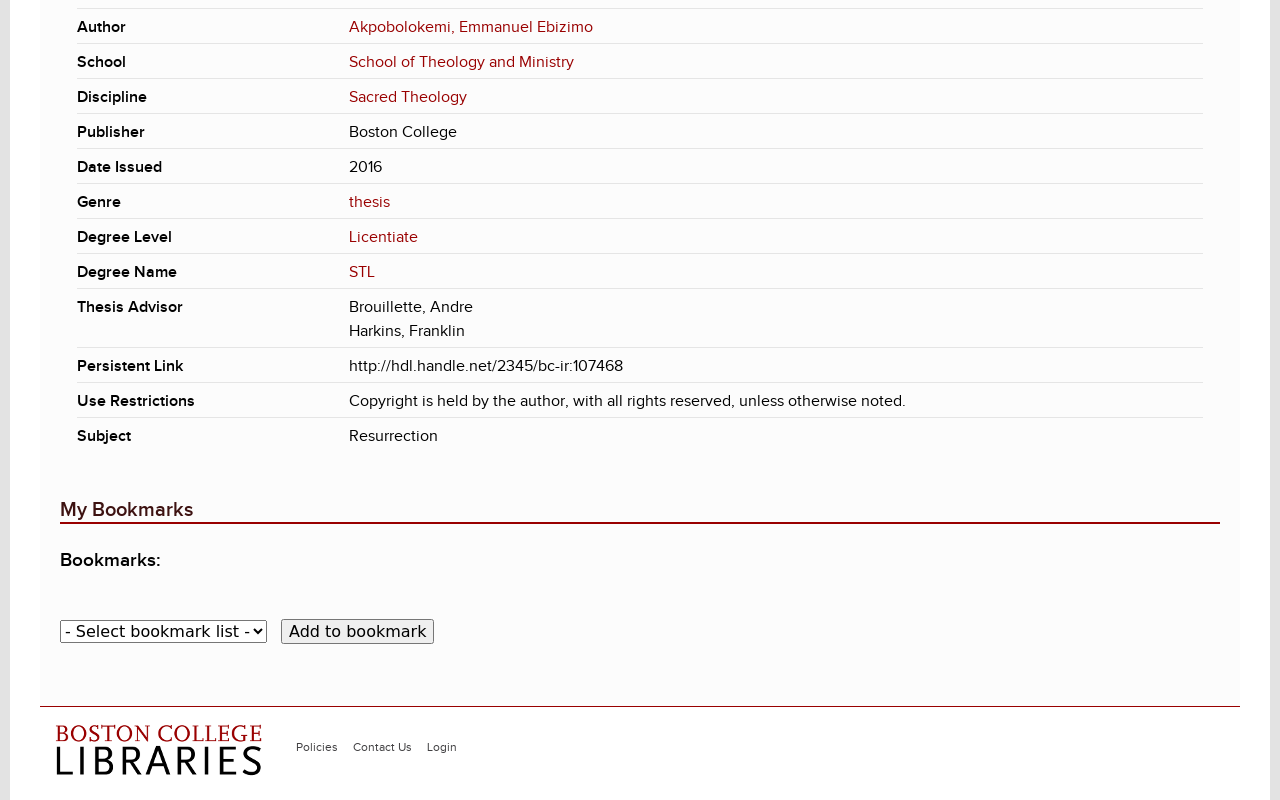Using a single word or phrase, answer the following question: 
What is the subject of the thesis?

Resurrection